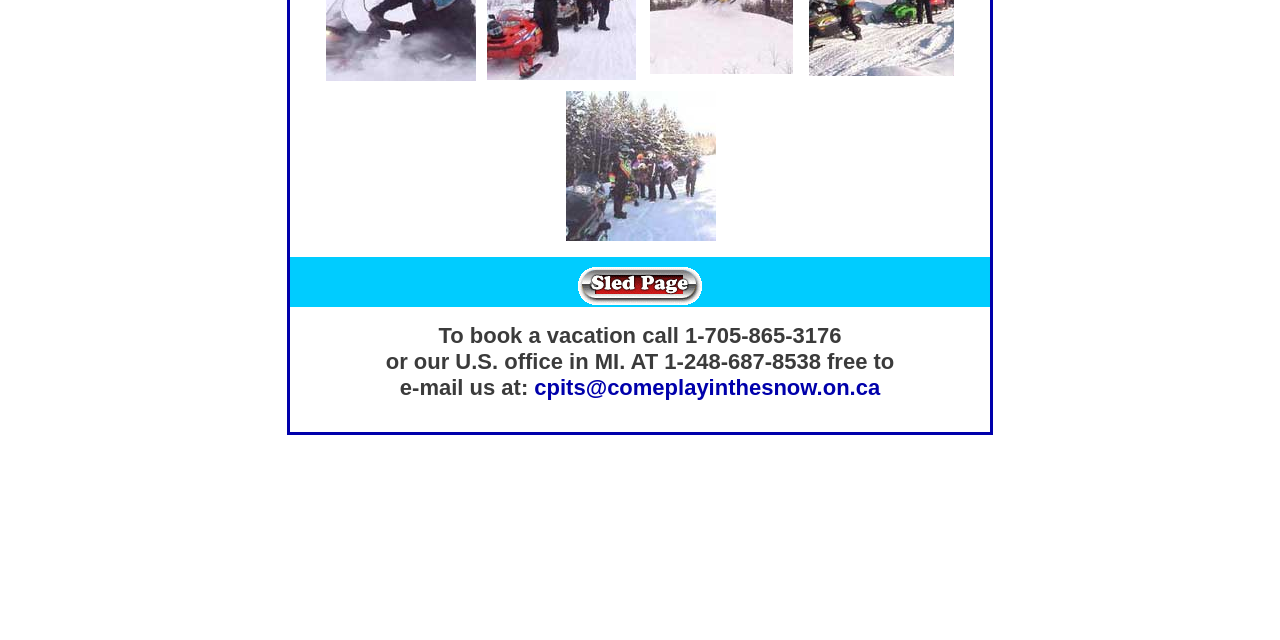From the screenshot, find the bounding box of the UI element matching this description: "cpits@comeplayinthesnow.on.ca". Supply the bounding box coordinates in the form [left, top, right, bottom], each a float between 0 and 1.

[0.417, 0.585, 0.688, 0.624]